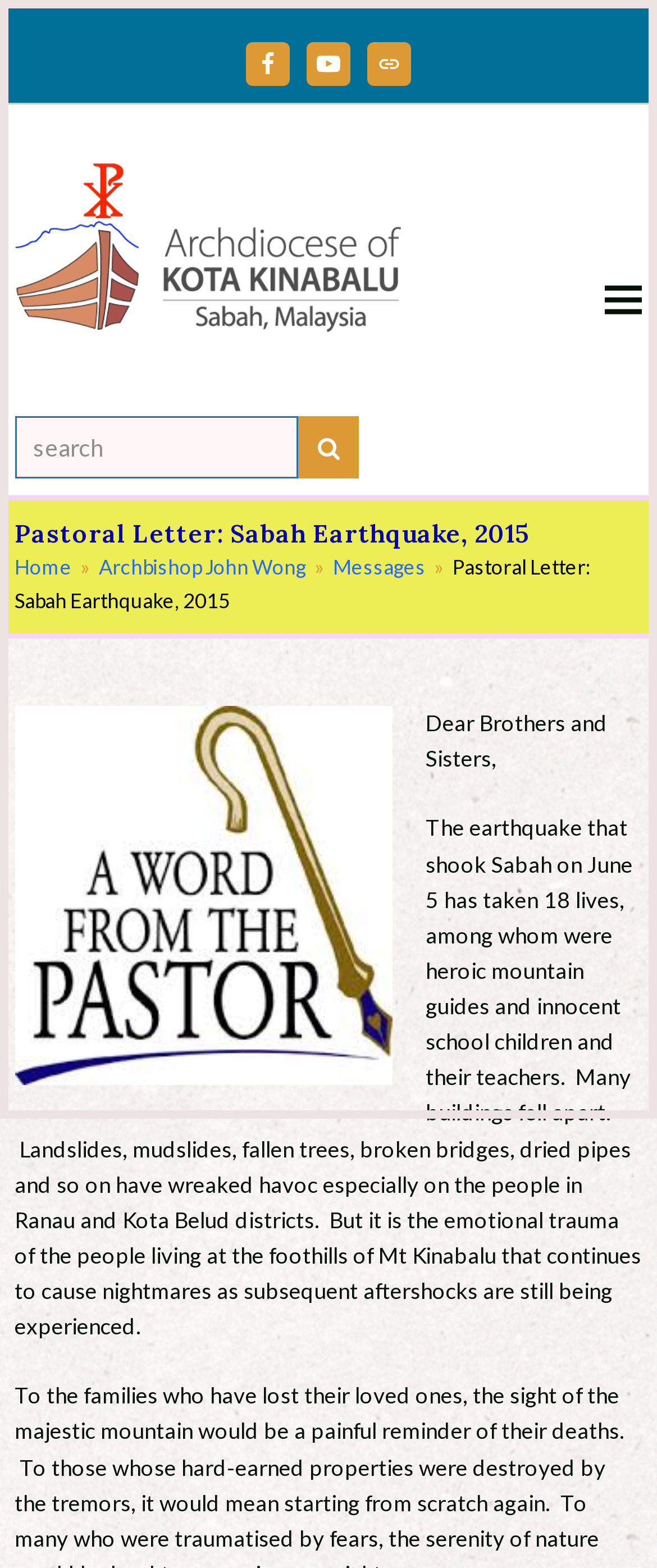How many social media links are present at the top of the page?
By examining the image, provide a one-word or phrase answer.

3